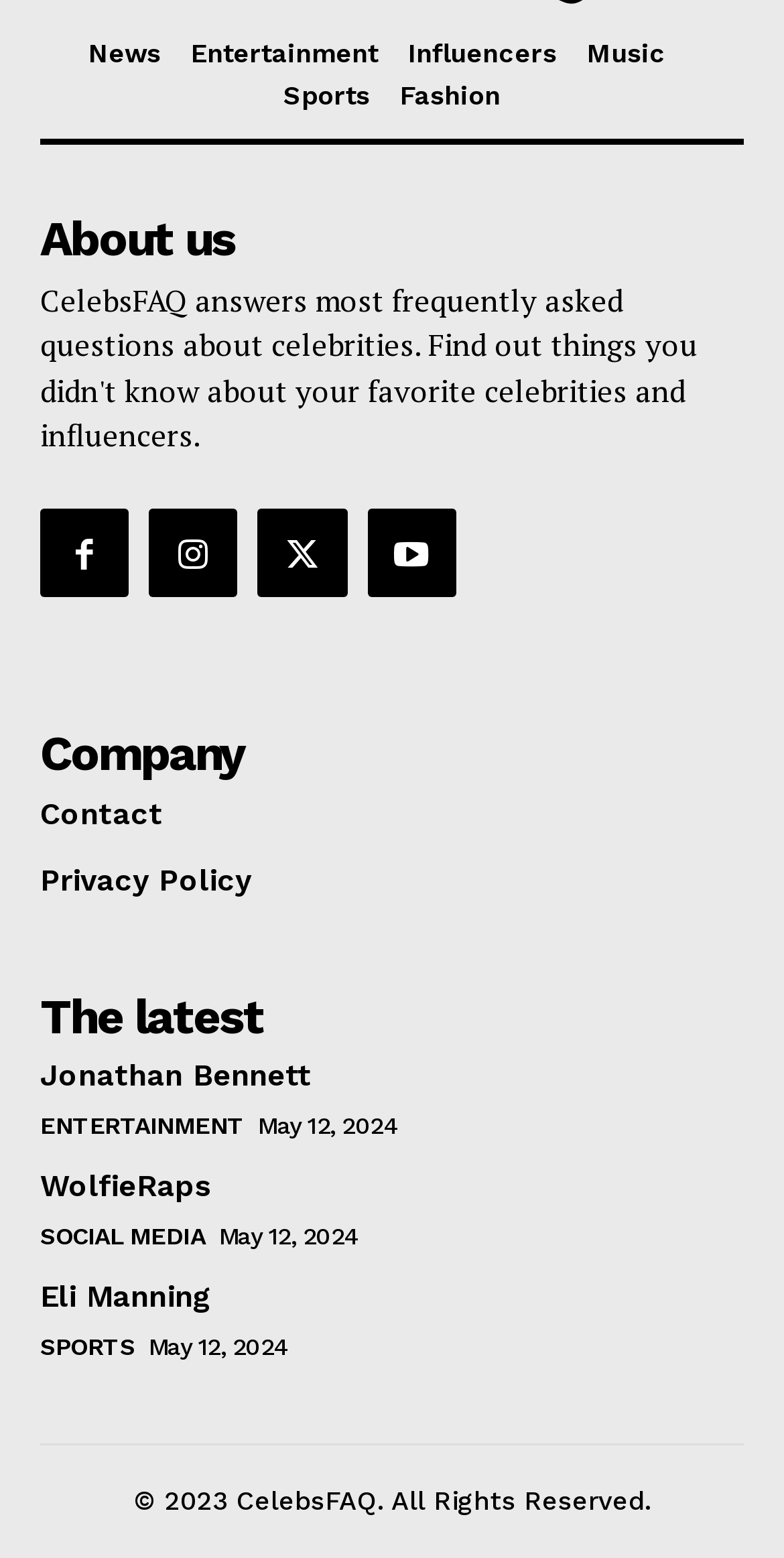Determine the bounding box coordinates for the clickable element required to fulfill the instruction: "Read Jonathan Bennett's article". Provide the coordinates as four float numbers between 0 and 1, i.e., [left, top, right, bottom].

[0.051, 0.679, 0.397, 0.702]